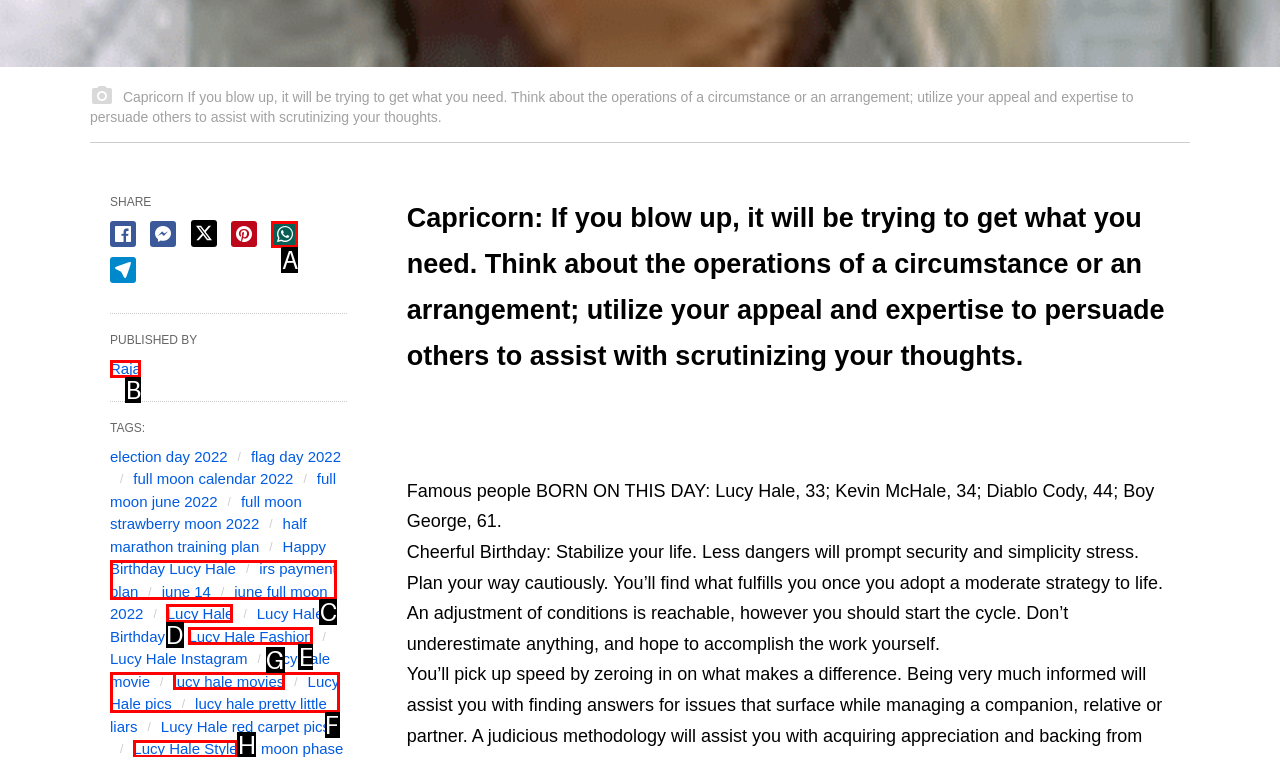Based on the choices marked in the screenshot, which letter represents the correct UI element to perform the task: Read more about Lucy Hale?

D